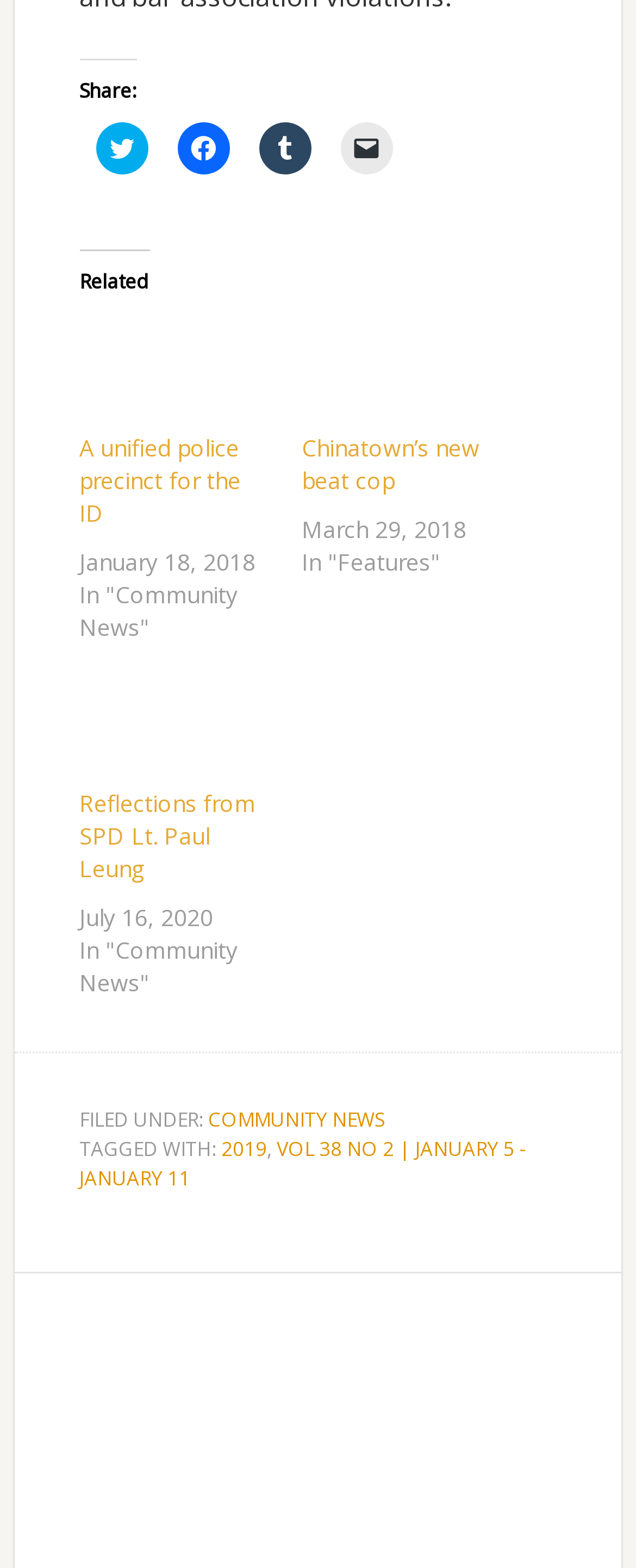Please indicate the bounding box coordinates of the element's region to be clicked to achieve the instruction: "Check article posted on January 18, 2018". Provide the coordinates as four float numbers between 0 and 1, i.e., [left, top, right, bottom].

[0.125, 0.348, 0.402, 0.368]